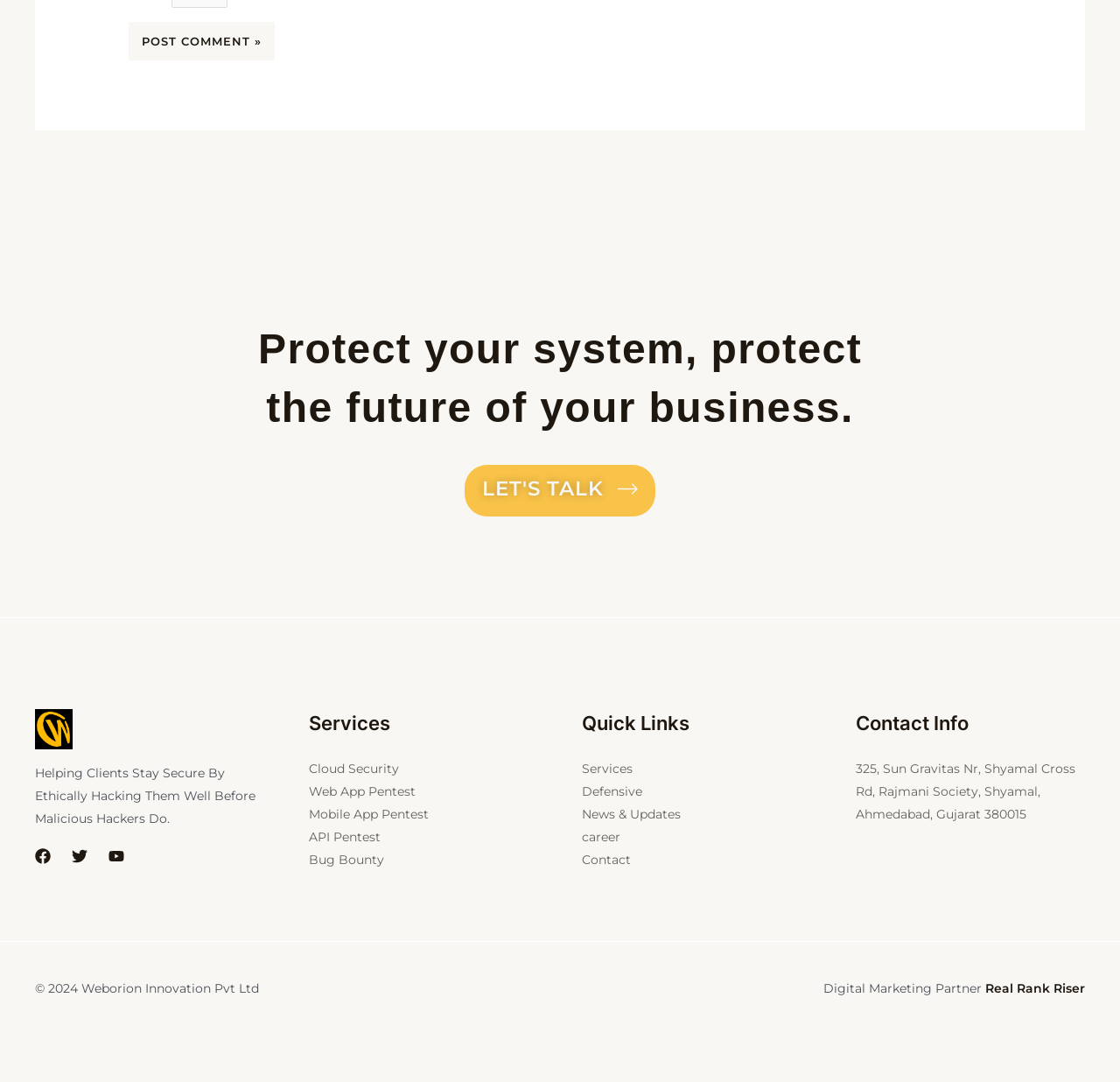Please specify the bounding box coordinates of the region to click in order to perform the following instruction: "Click the 'Facebook' link".

[0.031, 0.784, 0.045, 0.799]